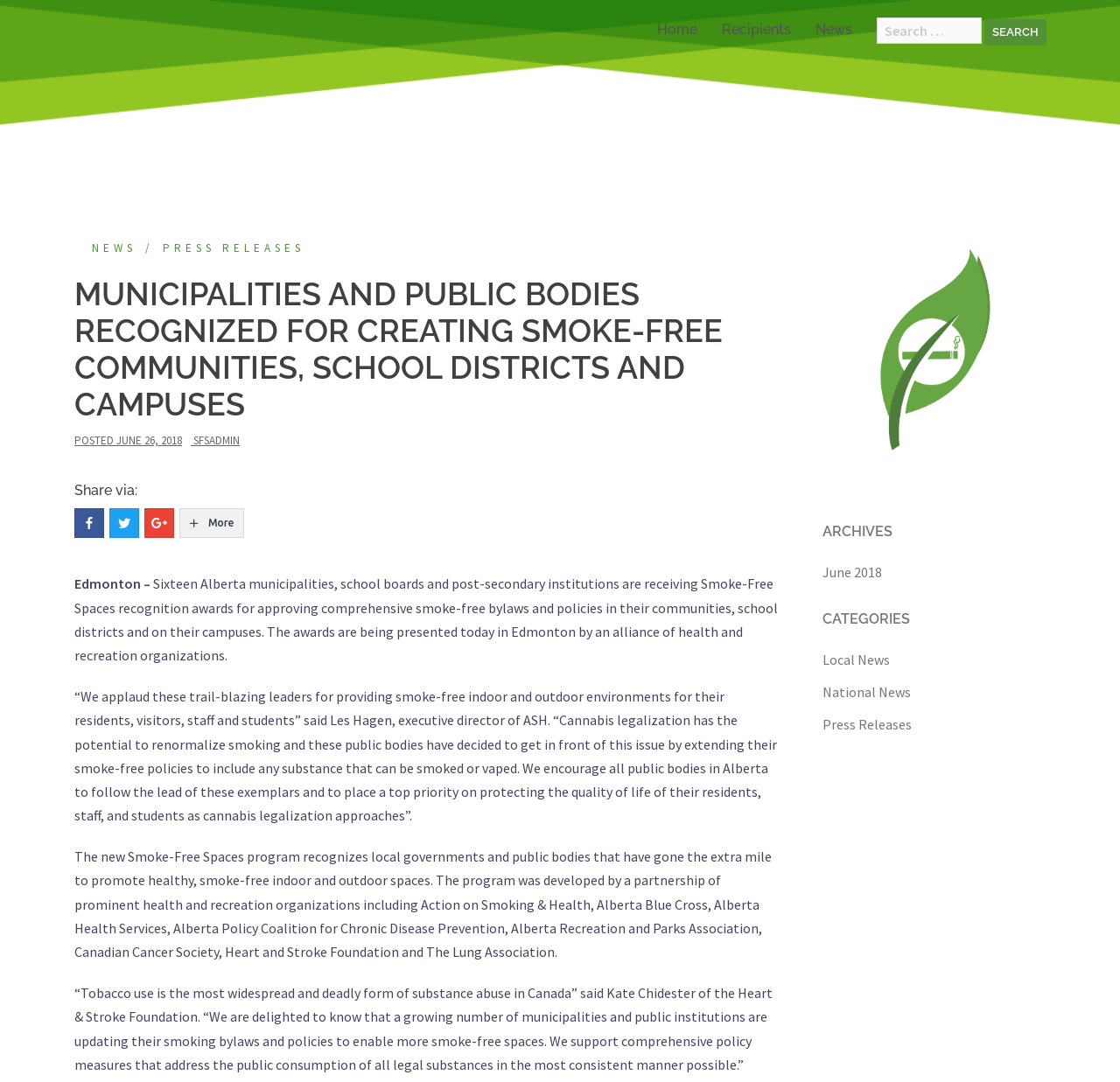Use a single word or phrase to answer this question: 
How many links are in the top navigation bar?

4